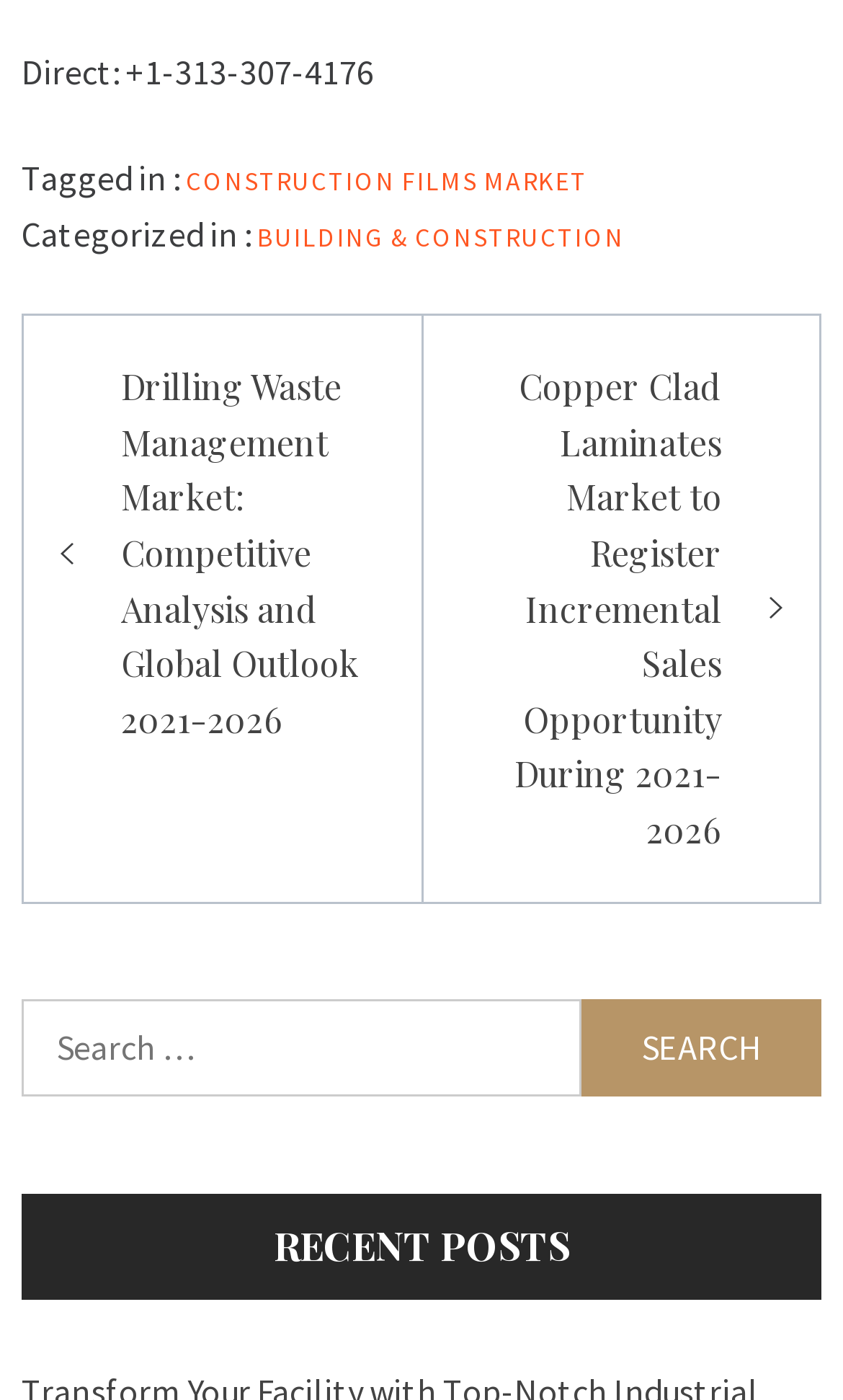Based on the element description: "Building & Construction", identify the bounding box coordinates for this UI element. The coordinates must be four float numbers between 0 and 1, listed as [left, top, right, bottom].

[0.305, 0.157, 0.741, 0.18]